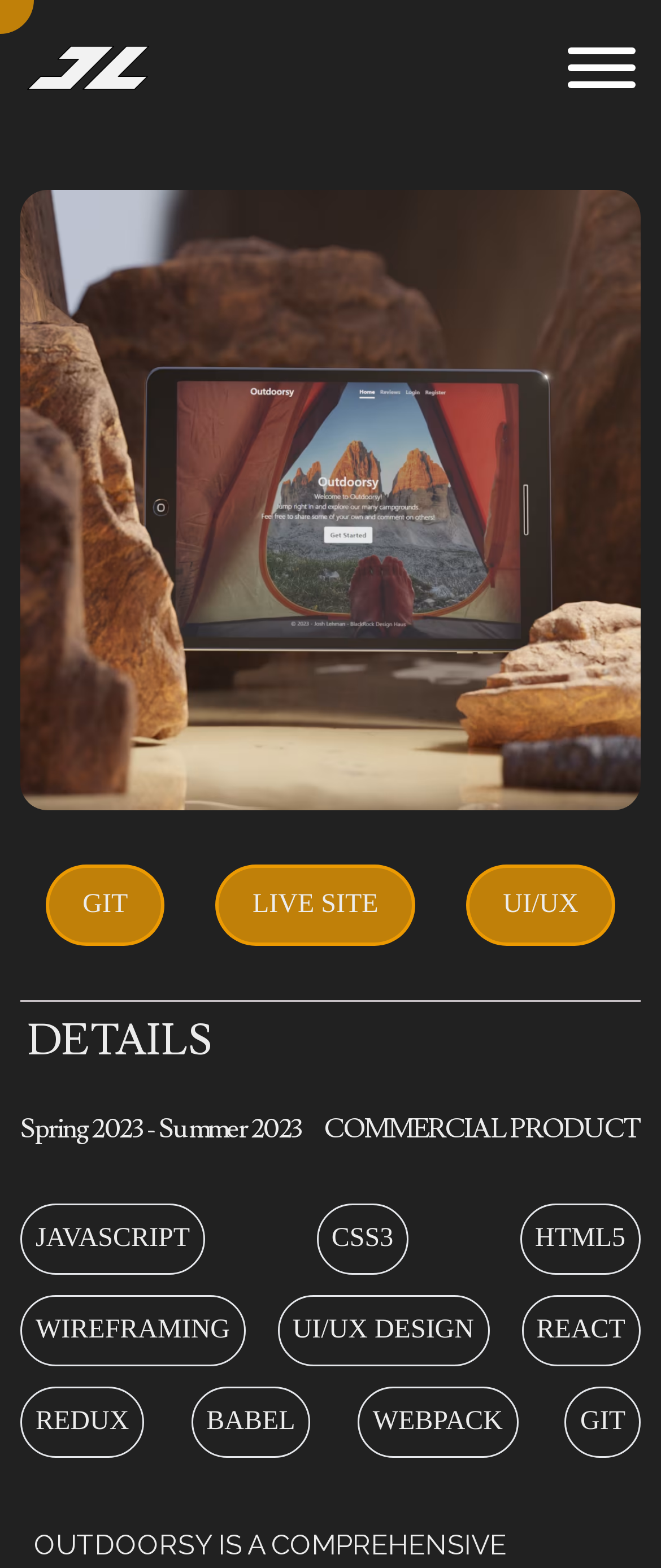From the webpage screenshot, identify the region described by alt="header hero image". Provide the bounding box coordinates as (top-left x, top-left y, bottom-right x, bottom-right y), with each value being a floating point number between 0 and 1.

[0.041, 0.029, 0.224, 0.057]